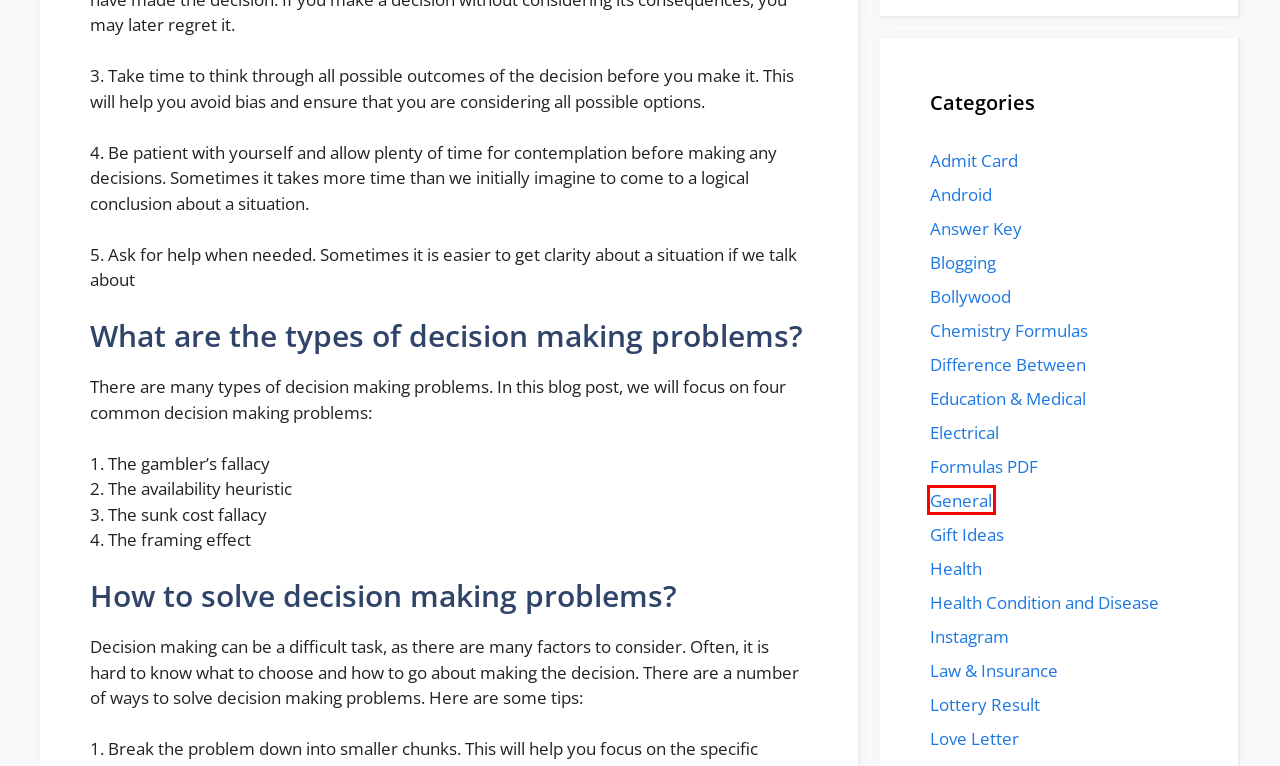Examine the screenshot of a webpage with a red bounding box around a UI element. Select the most accurate webpage description that corresponds to the new page after clicking the highlighted element. Here are the choices:
A. Health Archives - Techy Bois
B. Health Condition and Disease Archives - Techy Bois
C. Electrical Archives - Techy Bois
D. Gift Ideas Archives - Techy Bois
E. Answer Key Archives - Techy Bois
F. General Archives - Techy Bois
G. Difference Between Archives - Techy Bois
H. Android Archives - Techy Bois

F